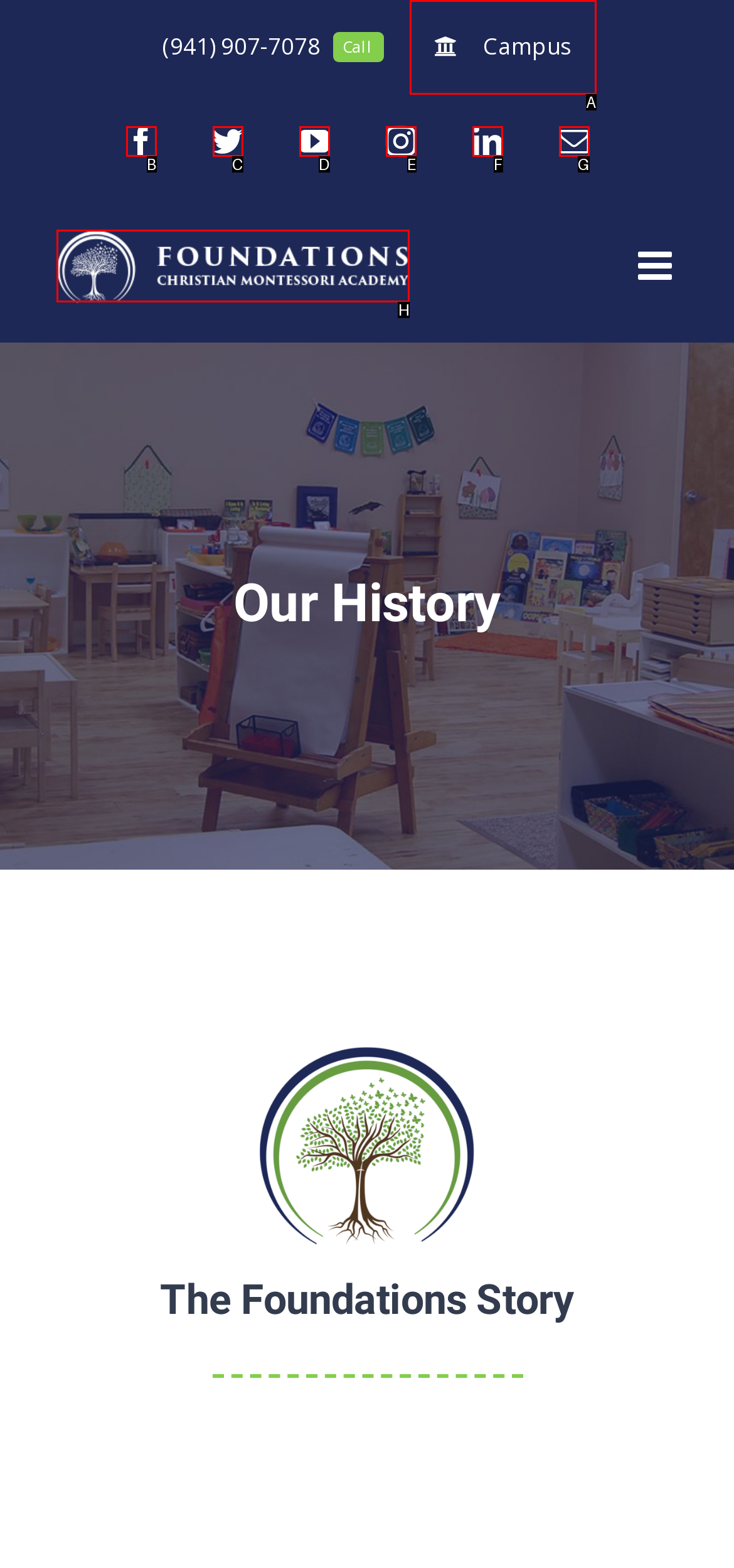Find the option that best fits the description: facebook. Answer with the letter of the option.

B